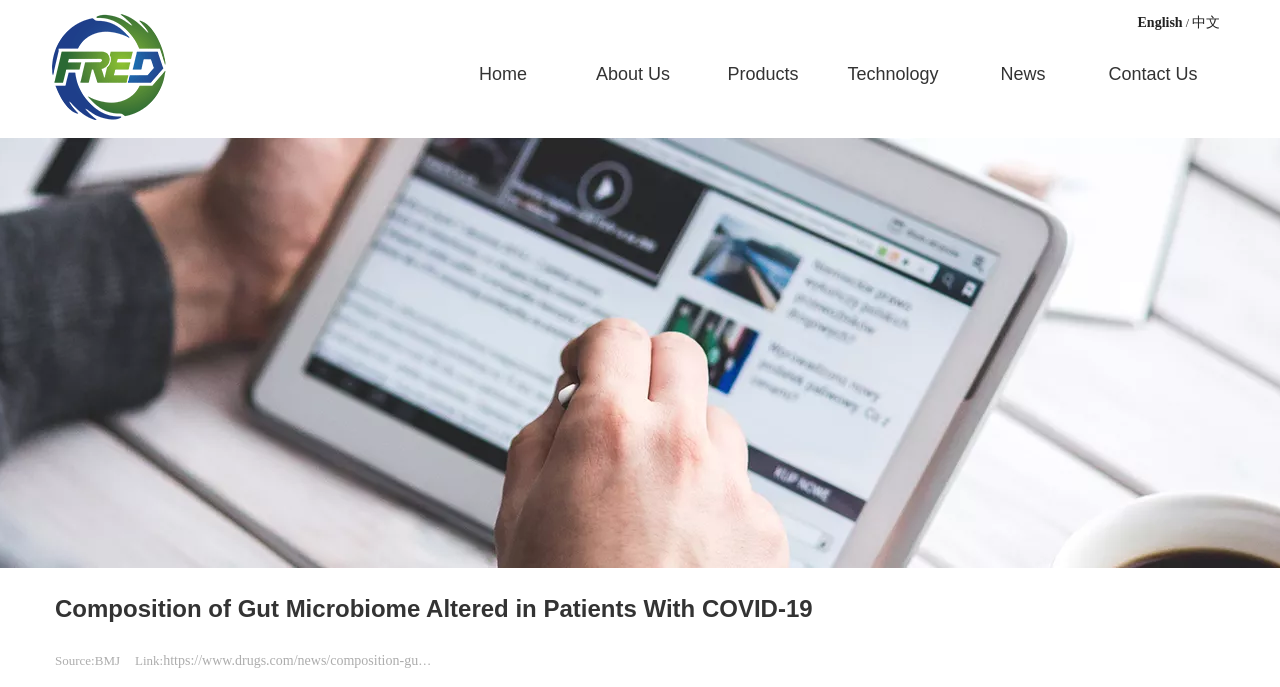Please reply with a single word or brief phrase to the question: 
What is the topic of the news article?

COVID-19